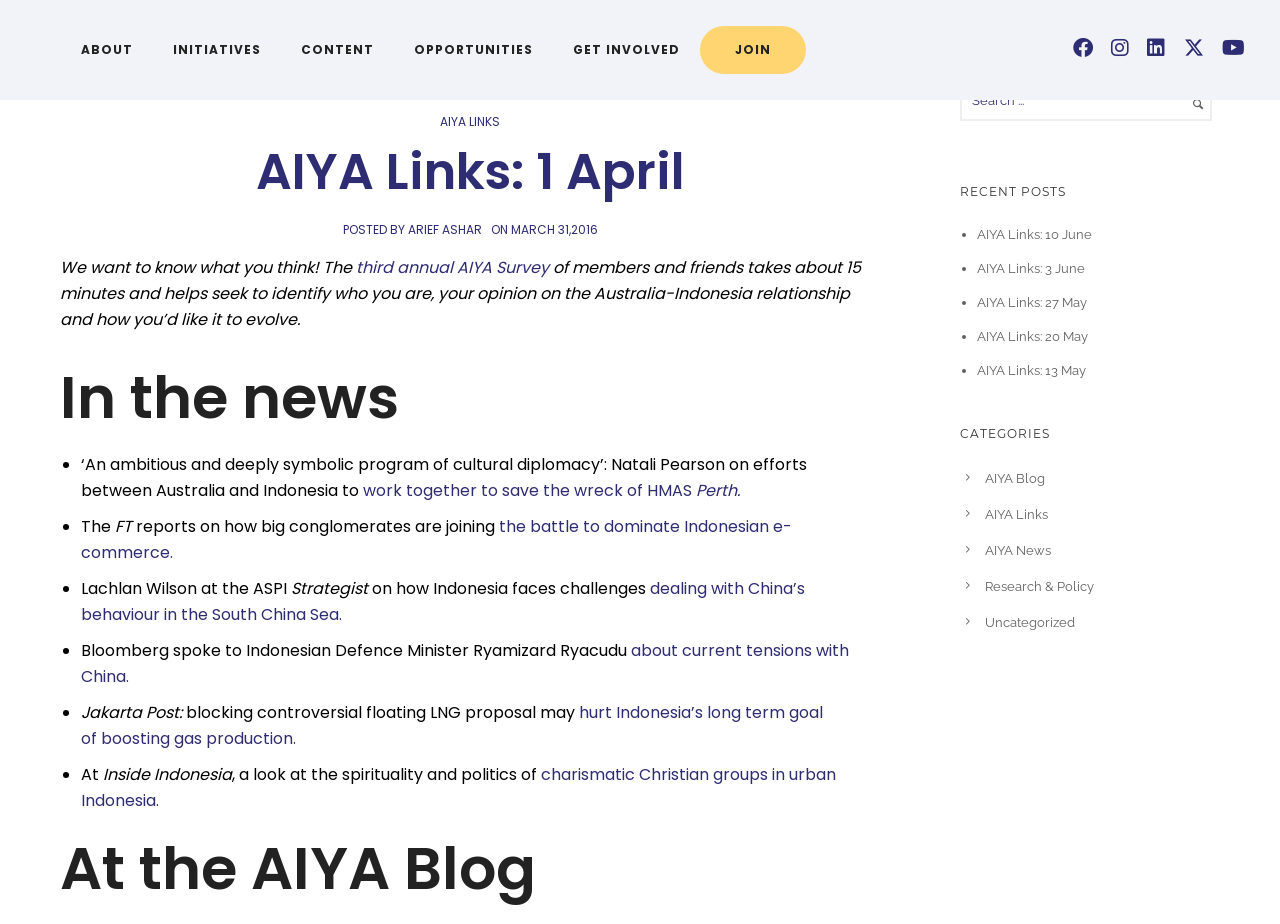Specify the bounding box coordinates of the area to click in order to follow the given instruction: "Check the category AIYA Blog."

[0.77, 0.51, 0.816, 0.526]